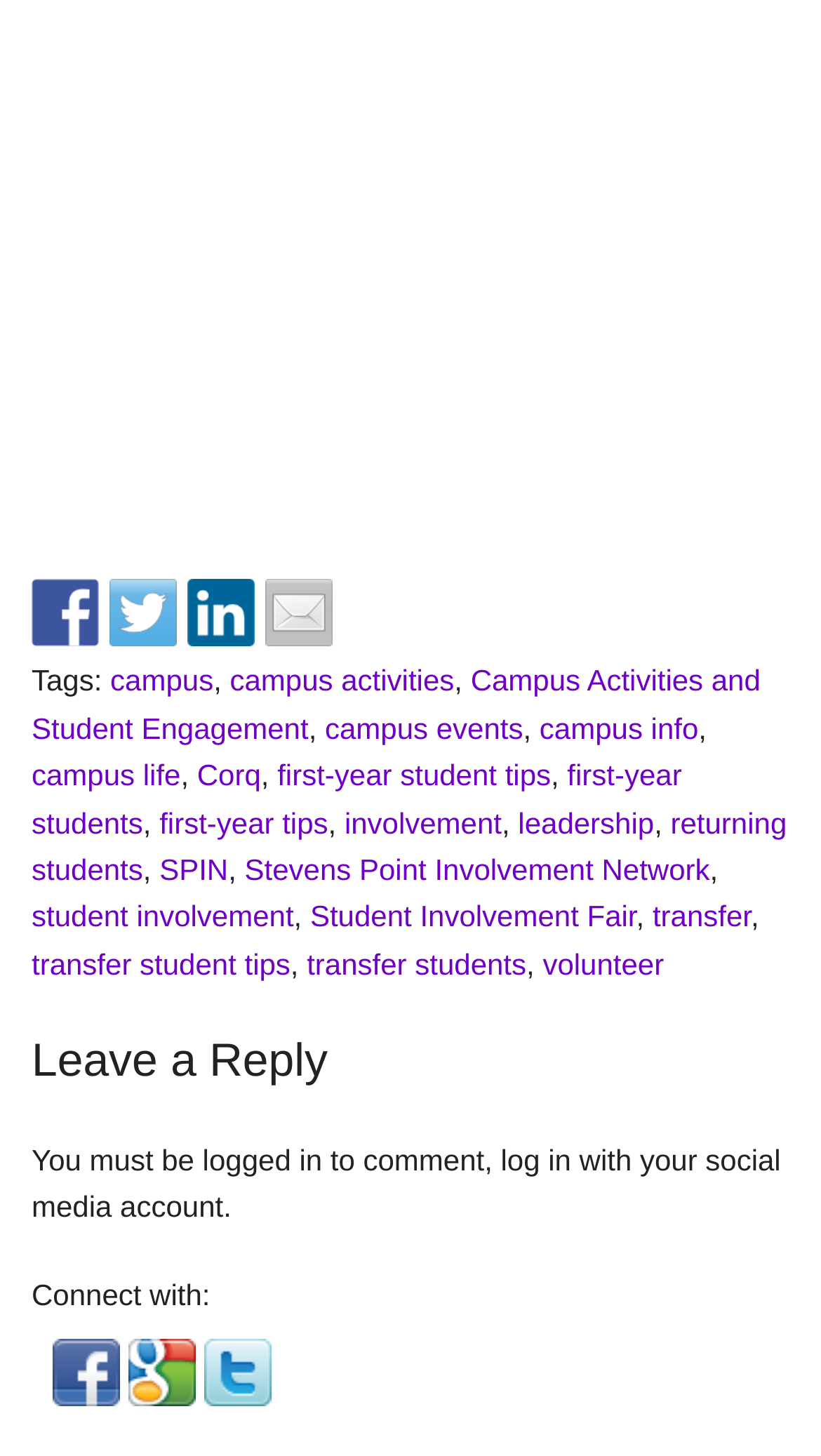Give a one-word or short phrase answer to the question: 
What is the last tag listed?

volunteer